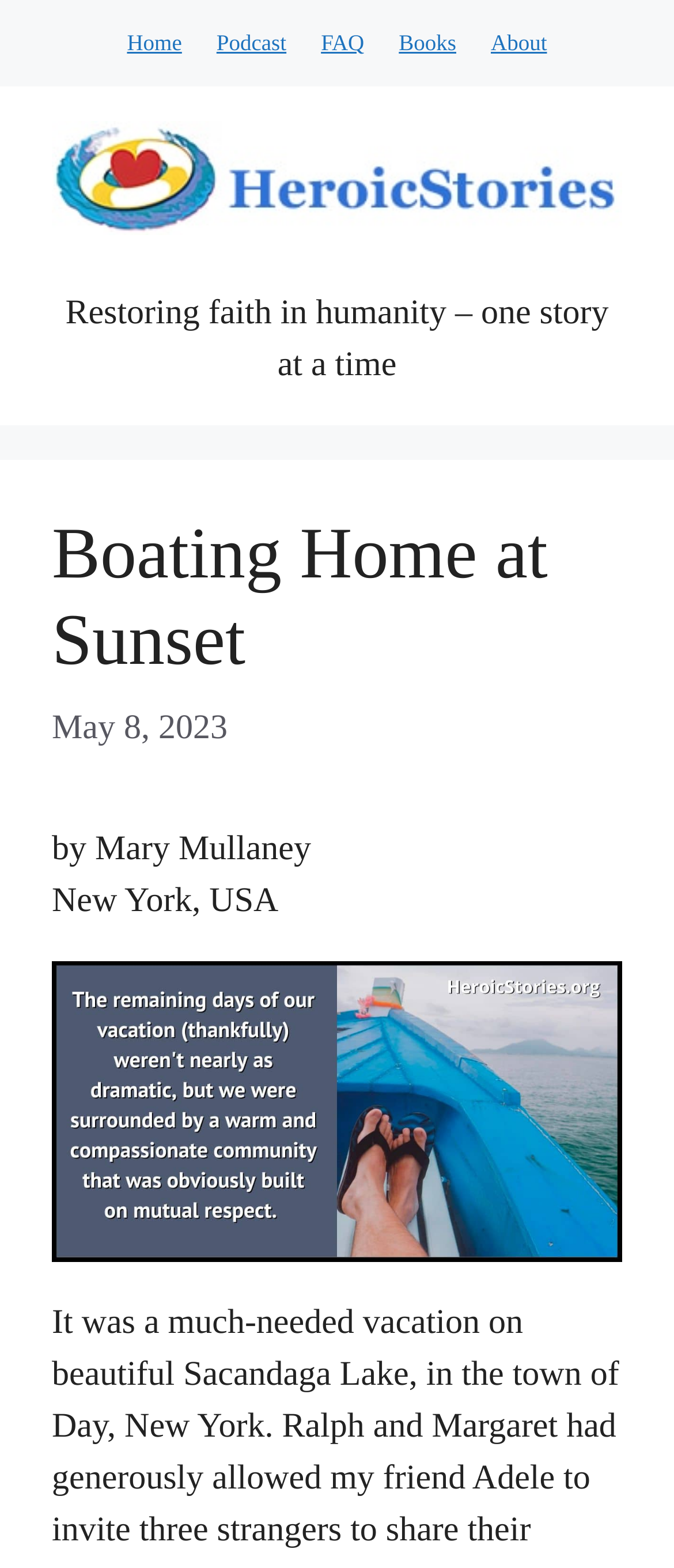What is the date of the article?
Kindly offer a detailed explanation using the data available in the image.

I searched for the element that contains the date and found it in the 'May 8, 2023' text, which is located below the article title and above the author's name.